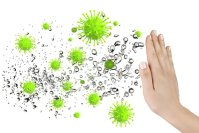Please use the details from the image to answer the following question comprehensively:
What is the theme associated with this visual?

The image depicts a hand fighting against virus-like particles, and the caption mentions the importance of vitamins and minerals for a robust immune system, suggesting that the theme is related to boosting immune defenses.